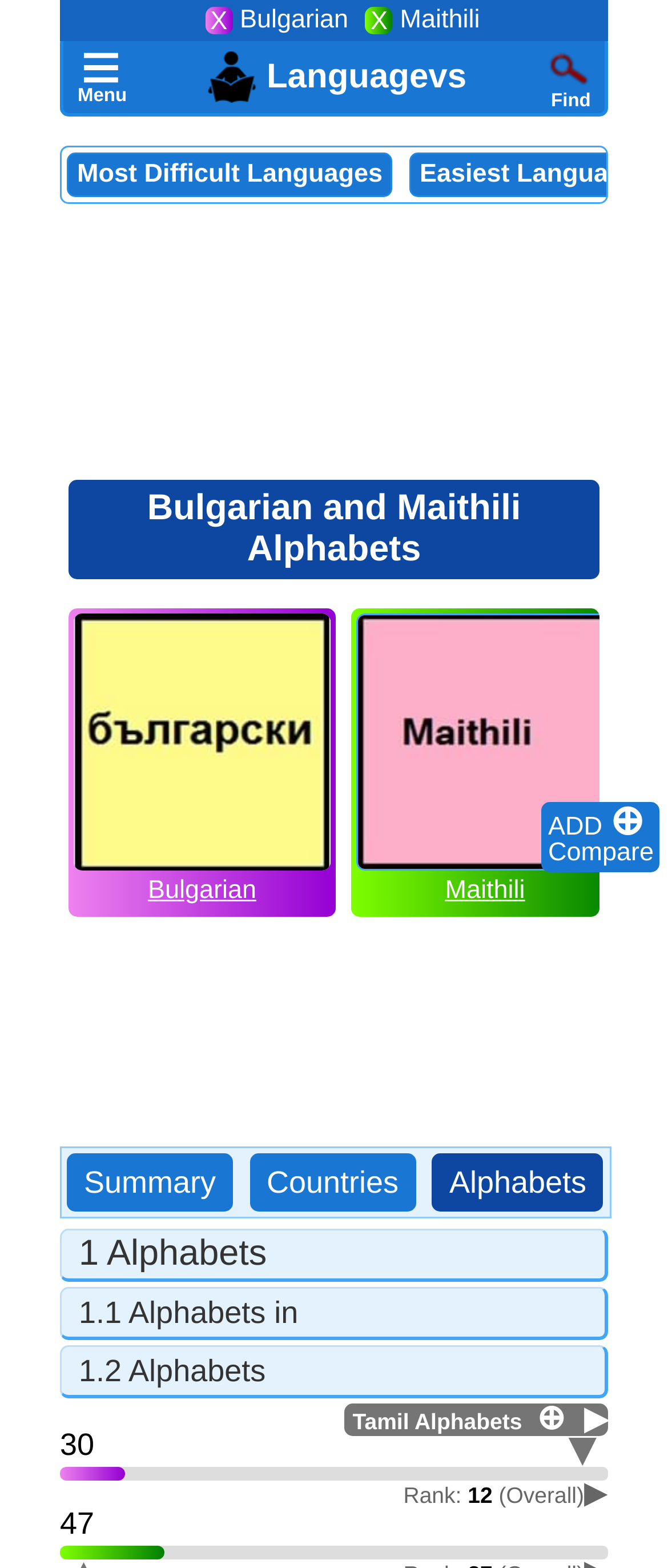Identify the bounding box coordinates of the area that should be clicked in order to complete the given instruction: "View the summary". The bounding box coordinates should be four float numbers between 0 and 1, i.e., [left, top, right, bottom].

[0.126, 0.741, 0.323, 0.767]